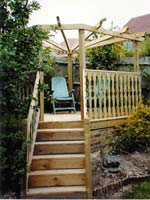Describe the image thoroughly.

The image depicts a charming wooden deck structure nestled in a garden setting. The deck is designed with a raised platform, accessed by a set of inviting wooden steps that lead up to it. Balustrades adorn the perimeter, providing a safety feature while allowing a clear view of the lush greenery surrounding the area. A single, light green chair sits on the deck, suggesting a peaceful spot for lounging or enjoying the outdoors. In the background, various shrubs and trees contribute to the serene atmosphere, enhancing the overall appeal of this outdoor space designed for relaxation and enjoyment.